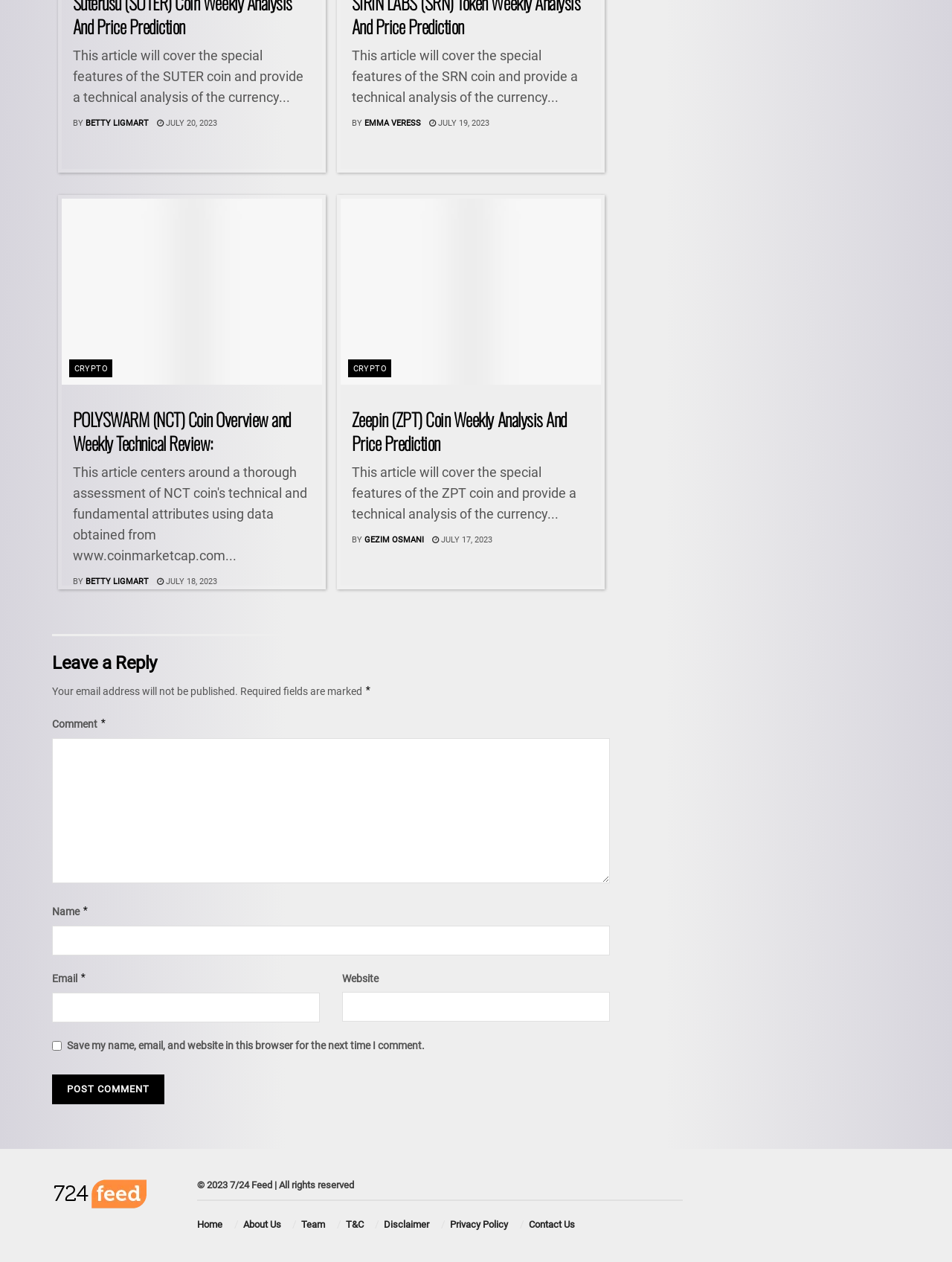Please provide the bounding box coordinates for the element that needs to be clicked to perform the following instruction: "Click on the Home link". The coordinates should be given as four float numbers between 0 and 1, i.e., [left, top, right, bottom].

[0.207, 0.855, 0.234, 0.863]